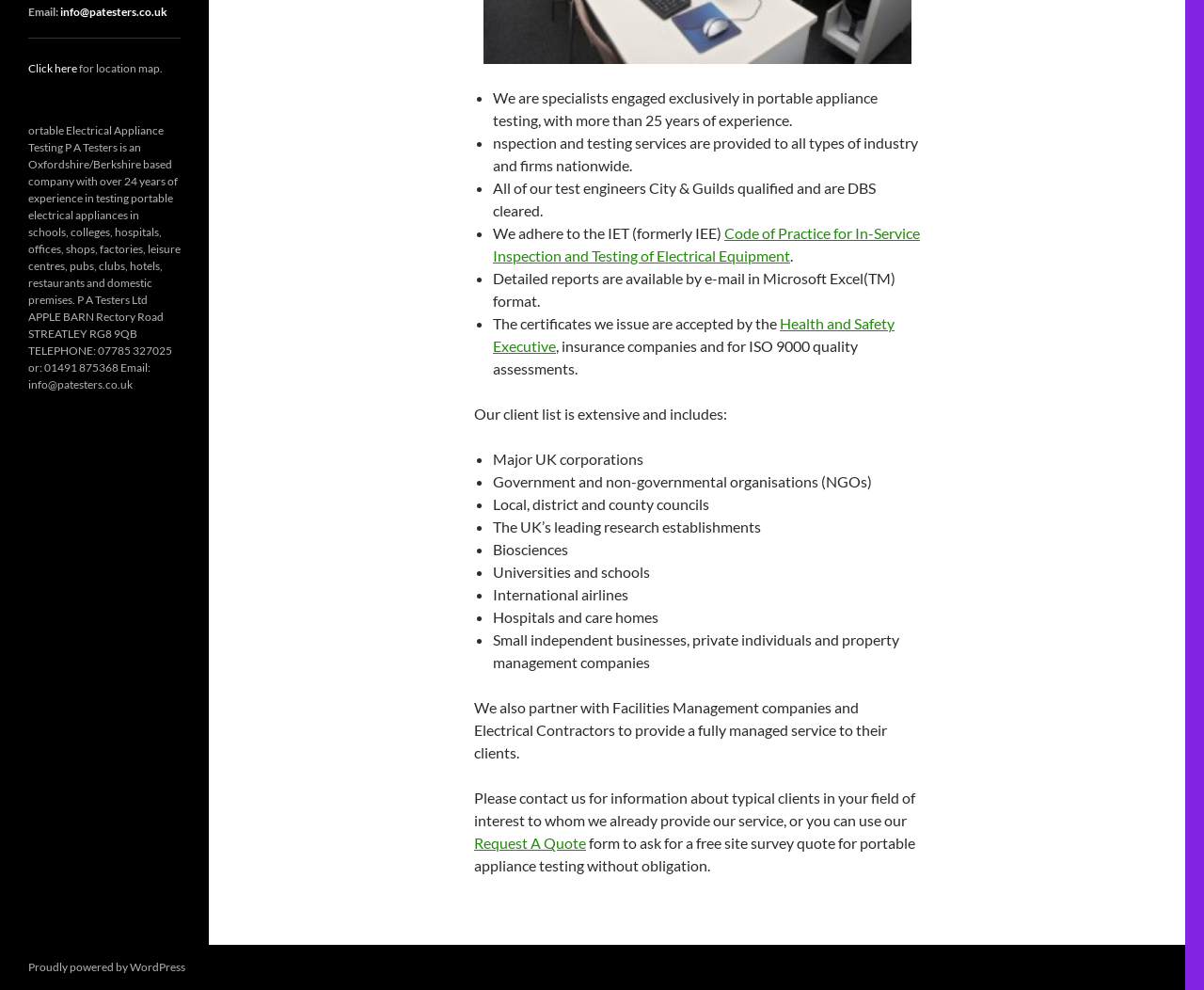Bounding box coordinates should be in the format (top-left x, top-left y, bottom-right x, bottom-right y) and all values should be floating point numbers between 0 and 1. Determine the bounding box coordinate for the UI element described as: Proudly powered by WordPress

[0.023, 0.97, 0.154, 0.984]